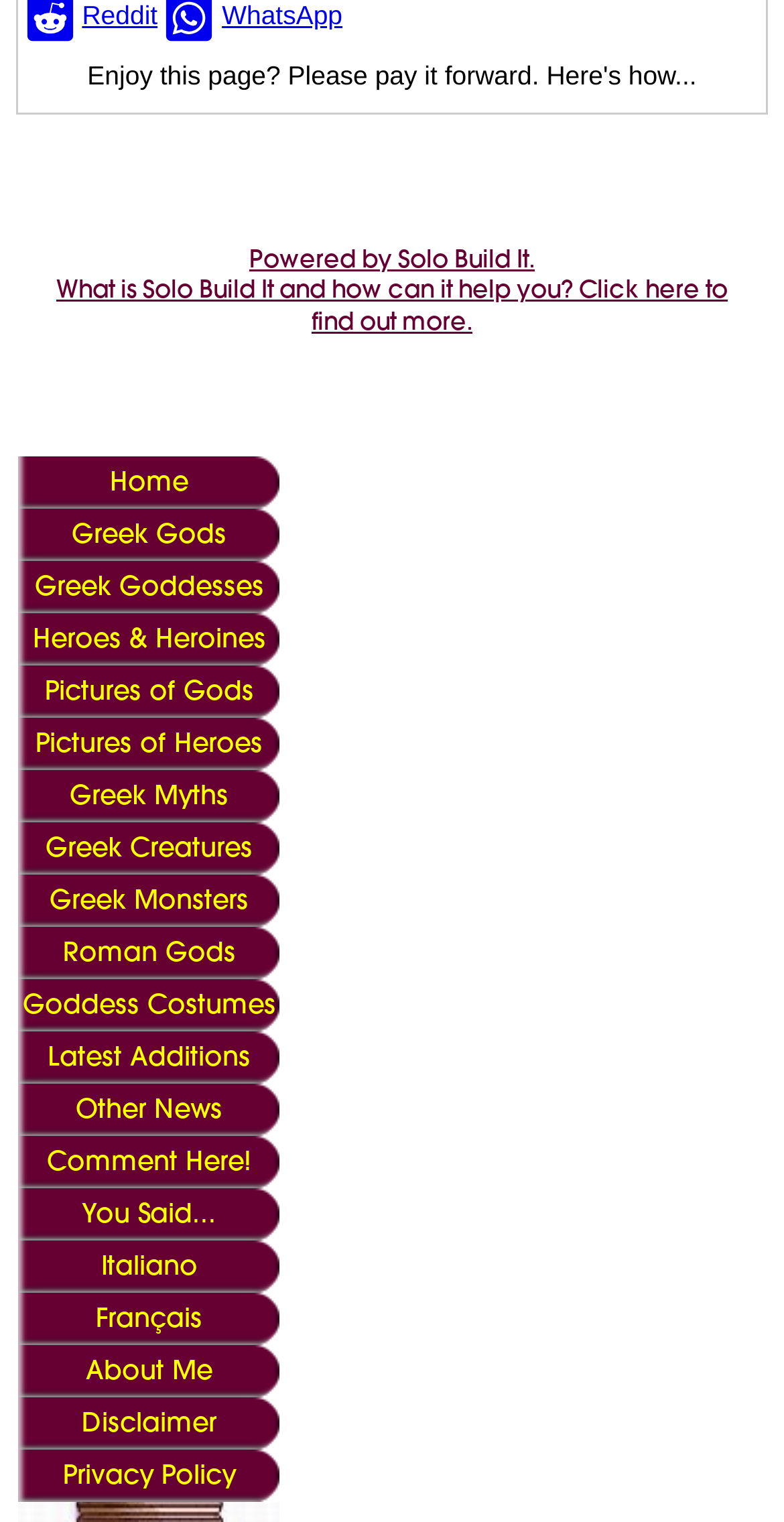Find the bounding box coordinates of the clickable element required to execute the following instruction: "Explore Greek Gods". Provide the coordinates as four float numbers between 0 and 1, i.e., [left, top, right, bottom].

[0.024, 0.334, 0.357, 0.368]